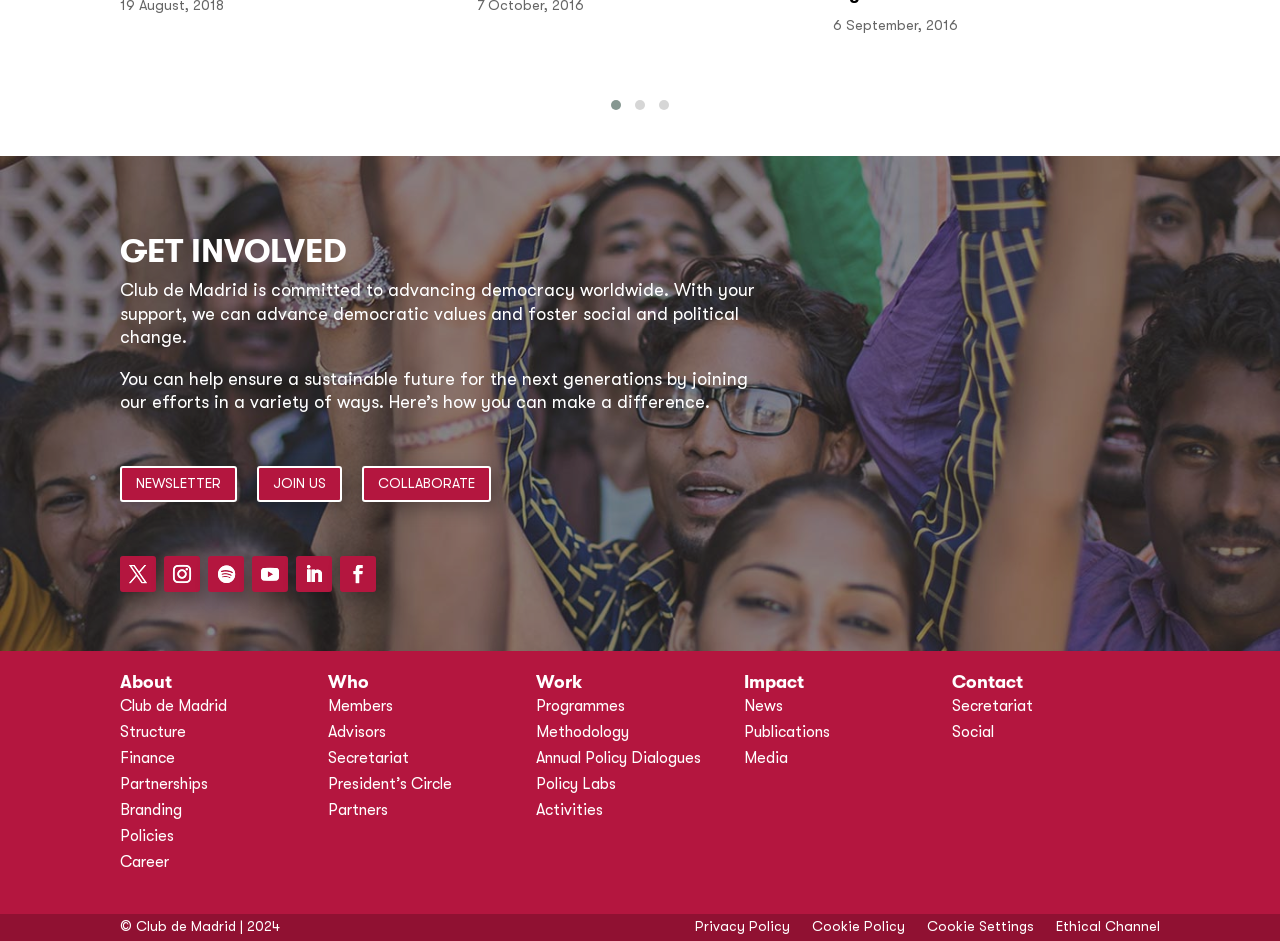Find the bounding box coordinates of the clickable area required to complete the following action: "Click the 'Members' link".

[0.256, 0.741, 0.307, 0.769]